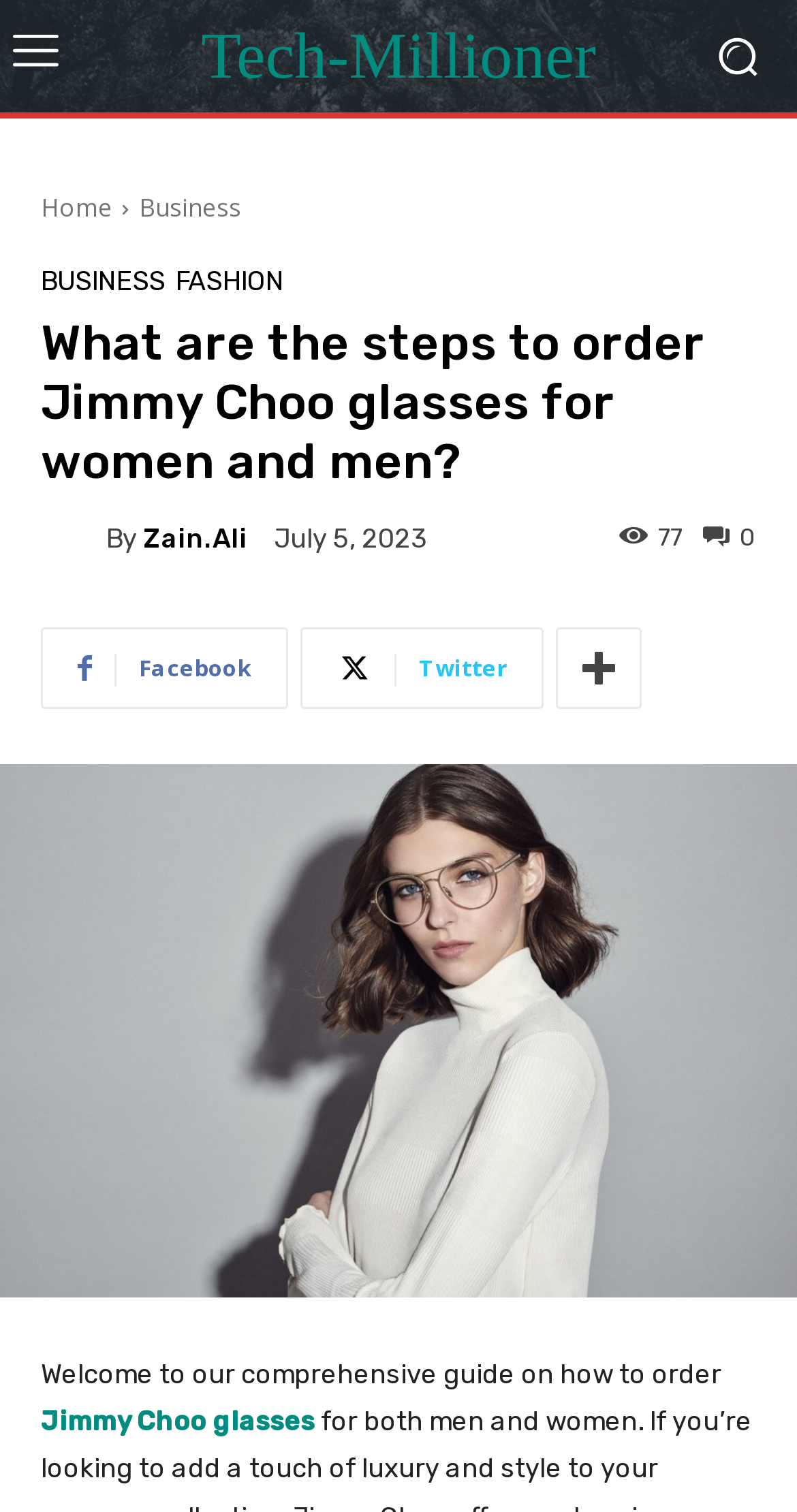Please give a one-word or short phrase response to the following question: 
What is the purpose of the webpage?

To guide on ordering Jimmy Choo glasses